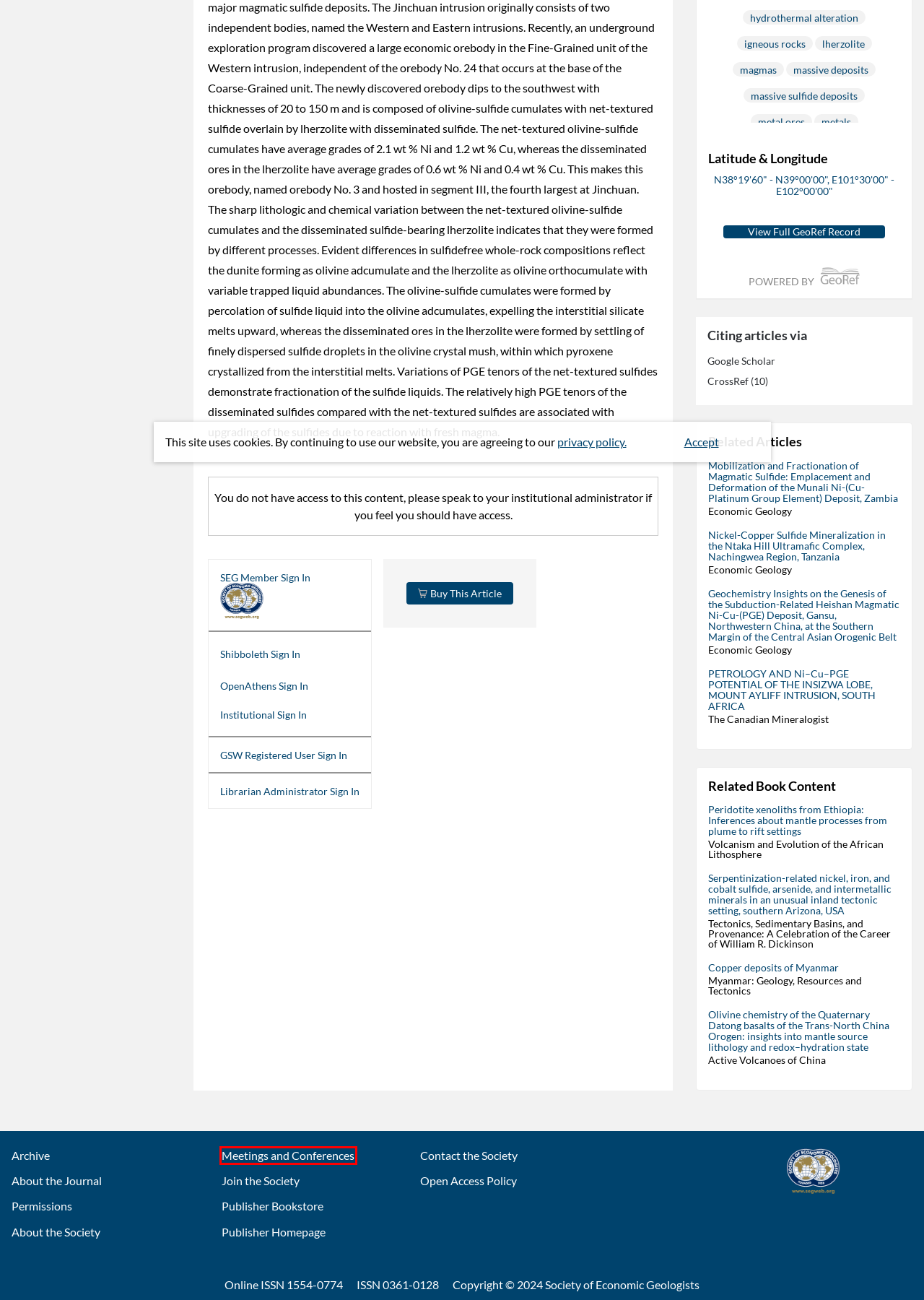You have been given a screenshot of a webpage, where a red bounding box surrounds a UI element. Identify the best matching webpage description for the page that loads after the element in the bounding box is clicked. Options include:
A. Join/Renew | SEG (Society of Economic Geologists)
B. Events | SEG (Society of Economic Geologists)
C. SEG Store | Society of Economic Geologists (SEG)
D. About the Society | SEG (Society of Economic Geologists)
E. Copyright and Open Access | SEG (Society of Economic Geologists)
F. Economic Geology | SEG (Society of Economic Geologists)
G. GeoScienceWorld | Institutional Administrator Login
H. Store | View Cart

B